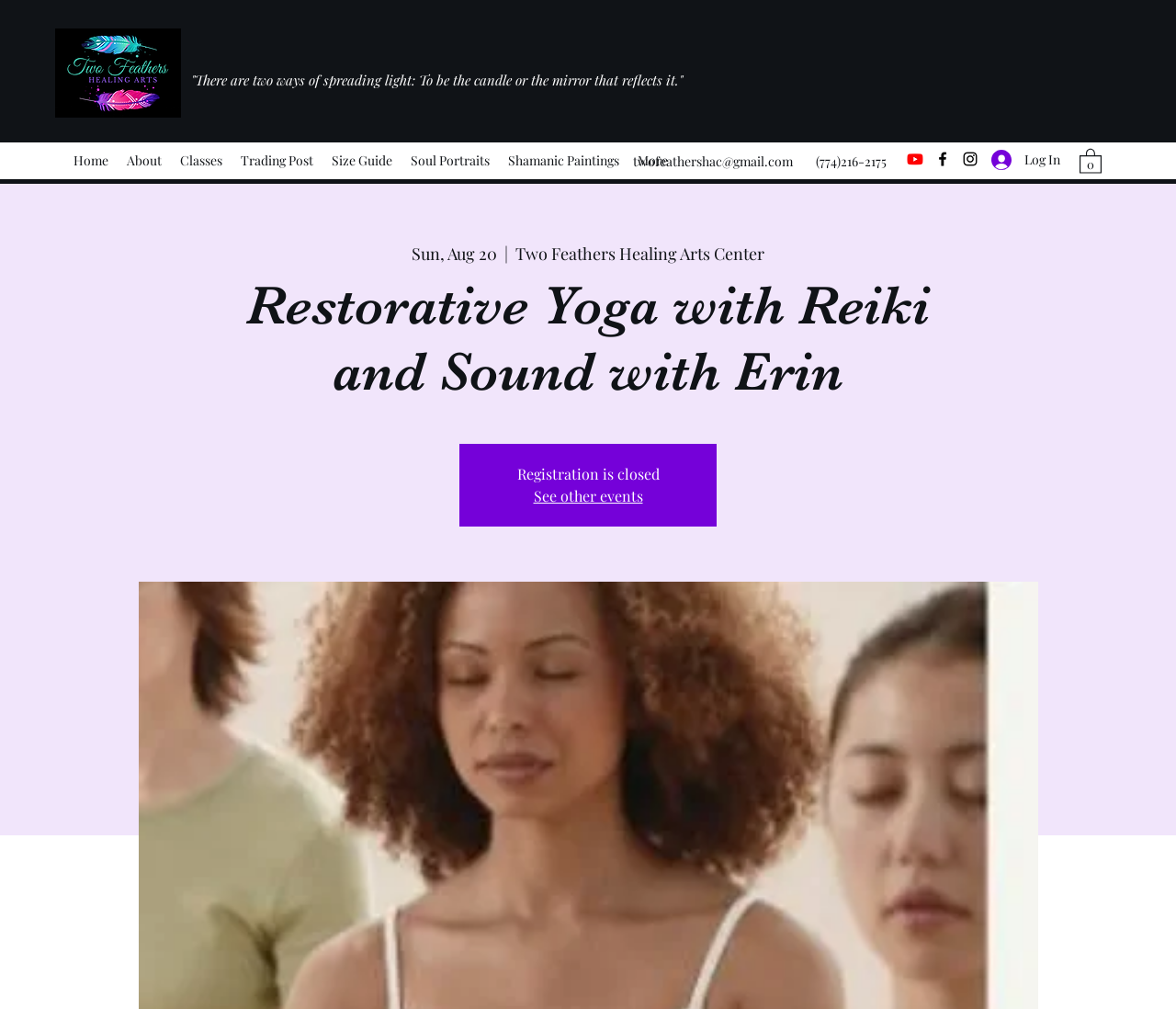Locate the bounding box coordinates of the clickable area to execute the instruction: "Open the 'About' page". Provide the coordinates as four float numbers between 0 and 1, represented as [left, top, right, bottom].

[0.1, 0.146, 0.145, 0.173]